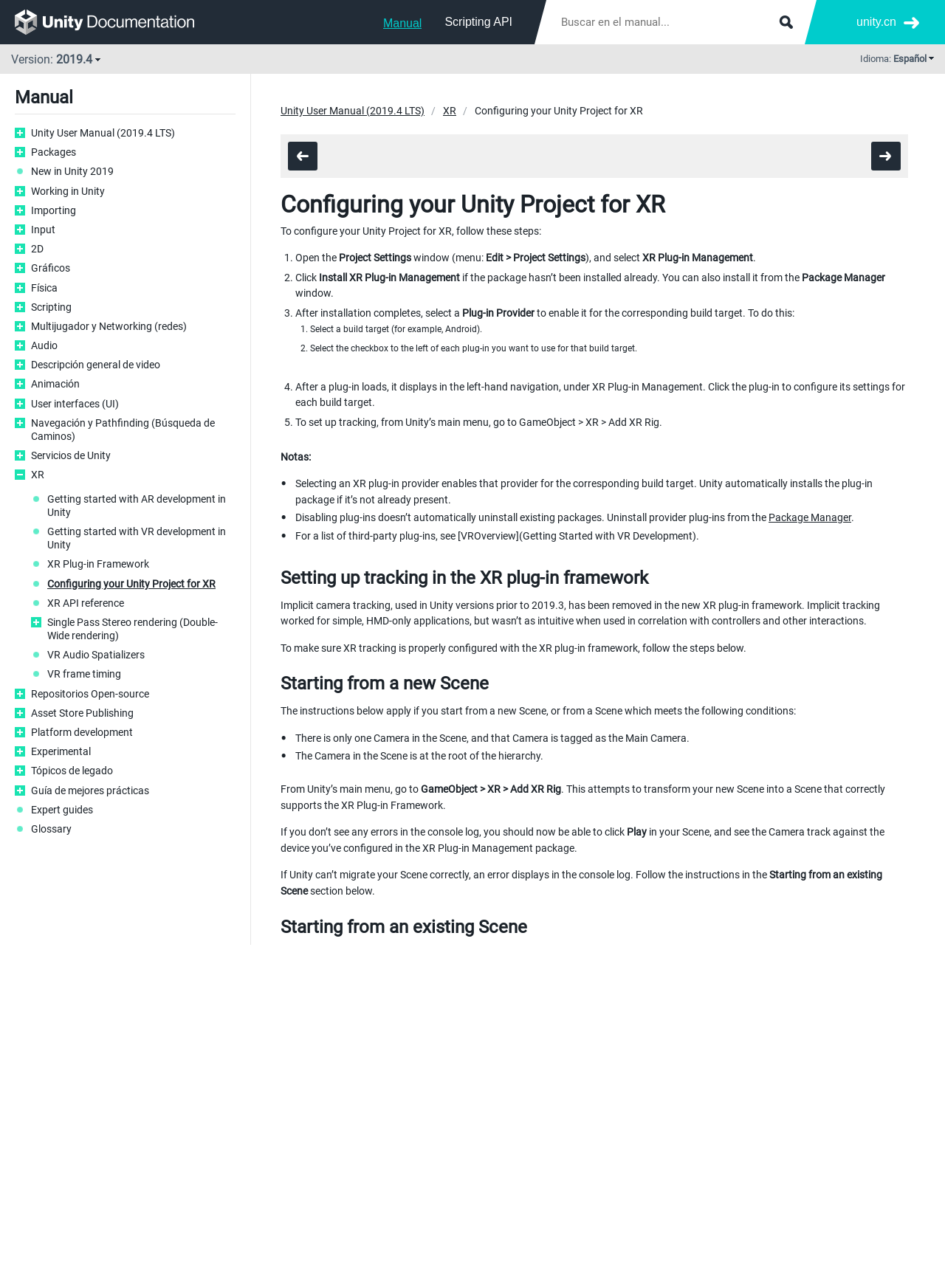Find and generate the main title of the webpage.

Configuring your Unity Project for XR